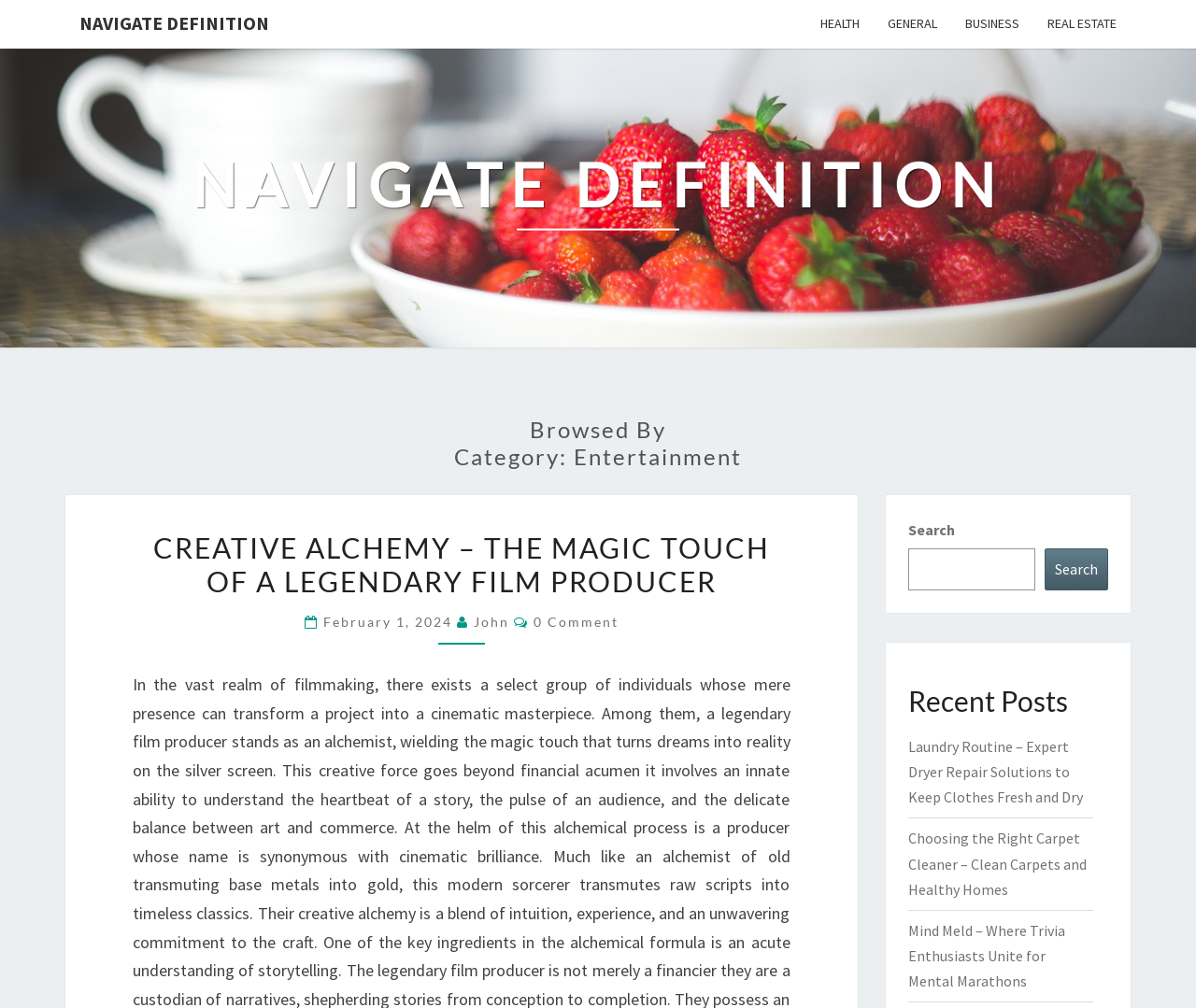Observe the image and answer the following question in detail: What is the purpose of the search box?

The purpose of the search box can be determined by looking at the search box element and the button next to it with the text 'Search', indicating that this is a search function to find content on the website.